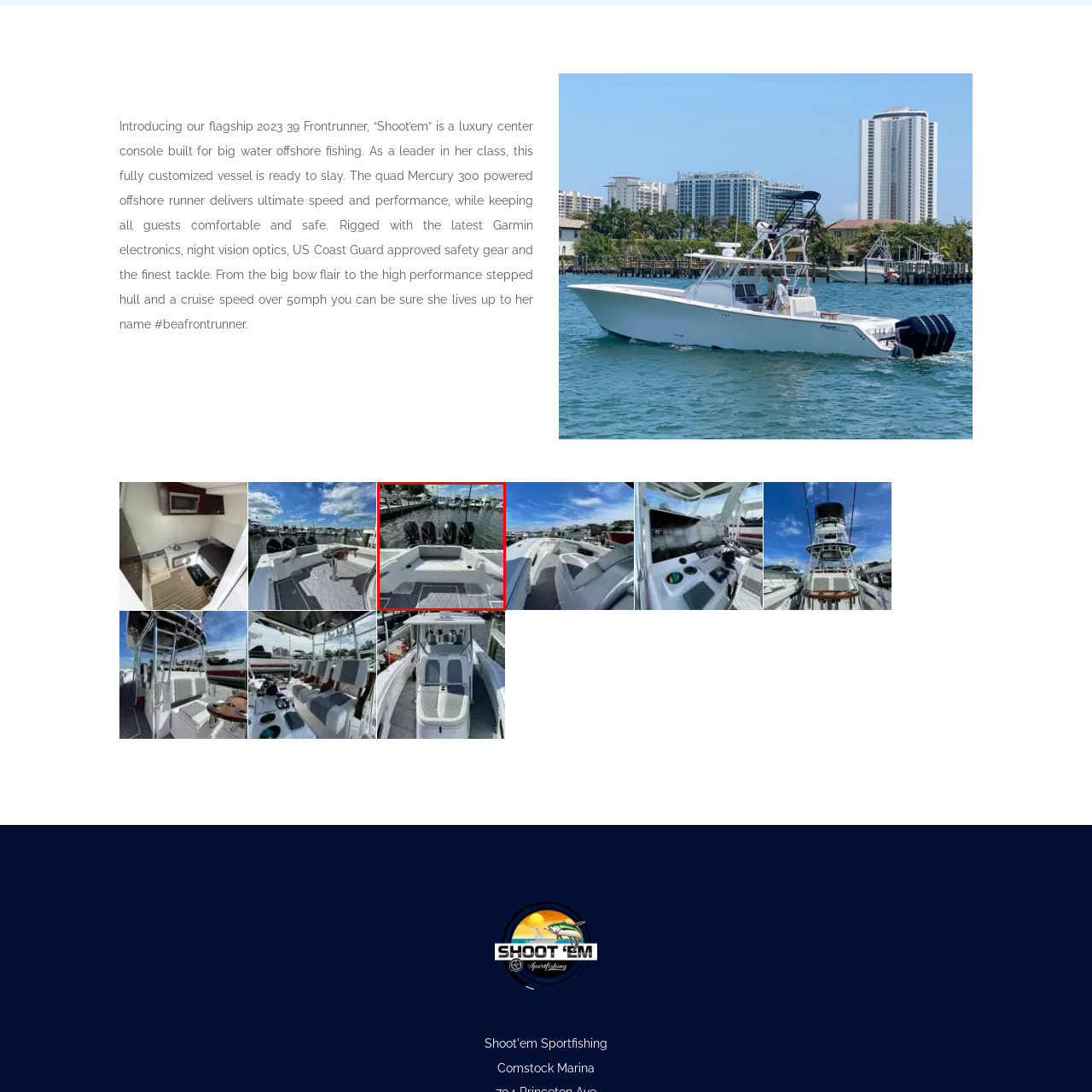Observe the content inside the red rectangle, How many outboard motors are on the boat? 
Give your answer in just one word or phrase.

Four